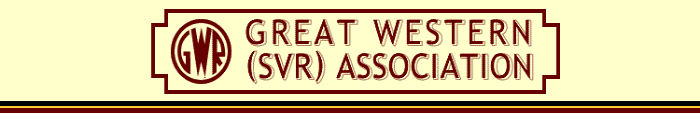Can you give a detailed response to the following question using the information from the image? What font style is used for the text?

The text 'GREAT WESTERN (SVR) ASSOCIATION' is stylized in a bold, classic font, evoking a sense of heritage and pride.